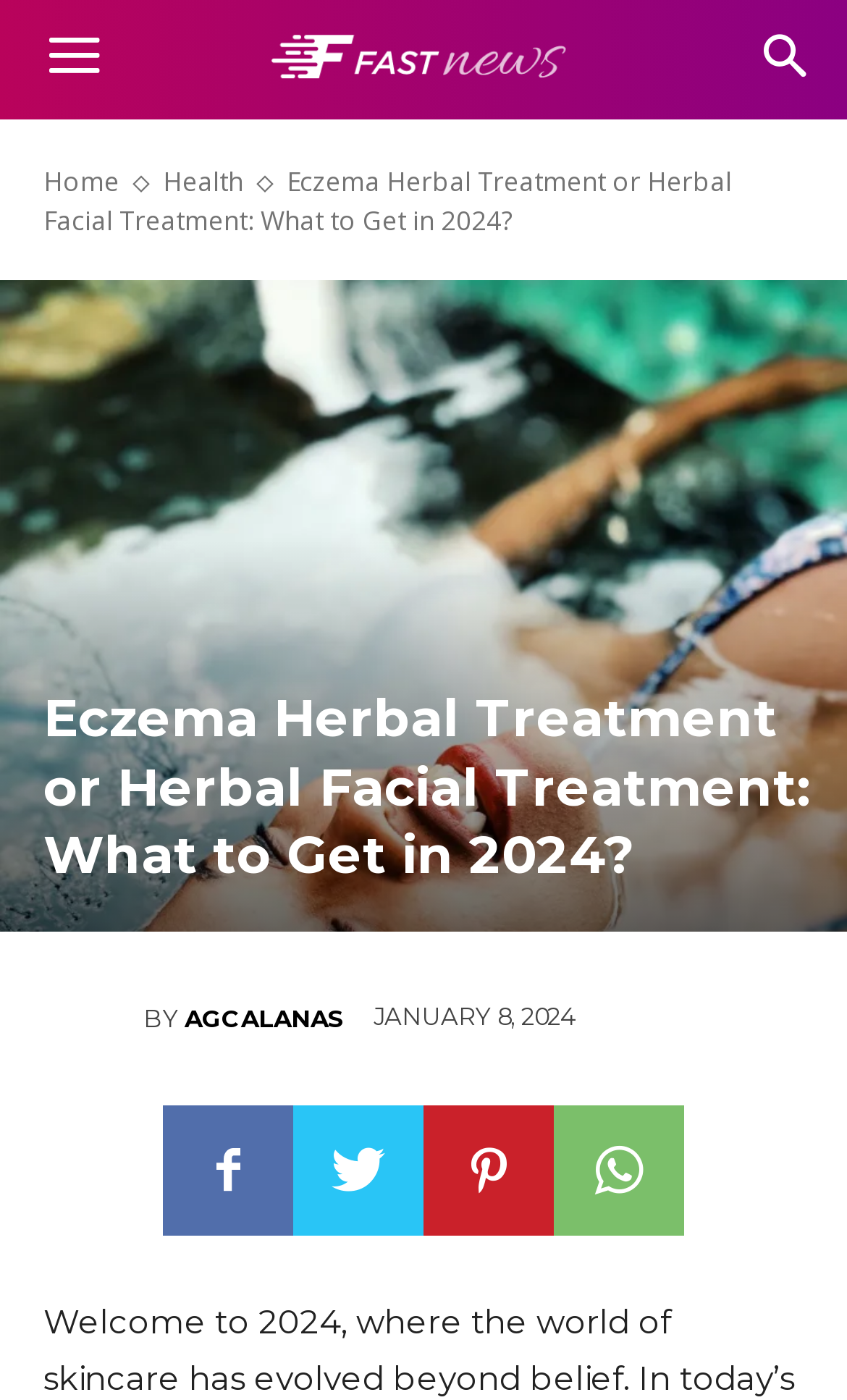Use a single word or phrase to answer the question: 
When was the blog post published?

JANUARY 8, 2024